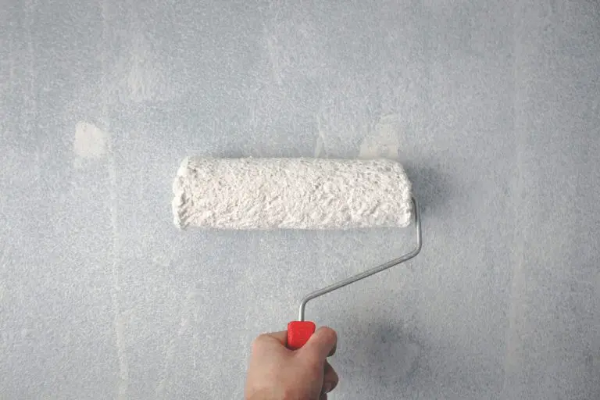Create a vivid and detailed description of the image.

The image captures a paint roller covered in fresh white paint, poised above a smoothly textured wall. The roller handle features a vibrant red grip, adding a pop of color against the neutral backdrop. This visual embodies the spirit of home transformation, perfectly aligned with Reno Paint Mart's offerings. The scene effectively illustrates the process of refreshing interior spaces, emphasizing the simplicity and effectiveness of using paint to rejuvenate any room. This image pairs seamlessly with the informative content surrounding trending interior paint colors and expert advice from Reno Paint Mart, inspiring viewers to embark on their own painting projects and elevate their home aesthetics.